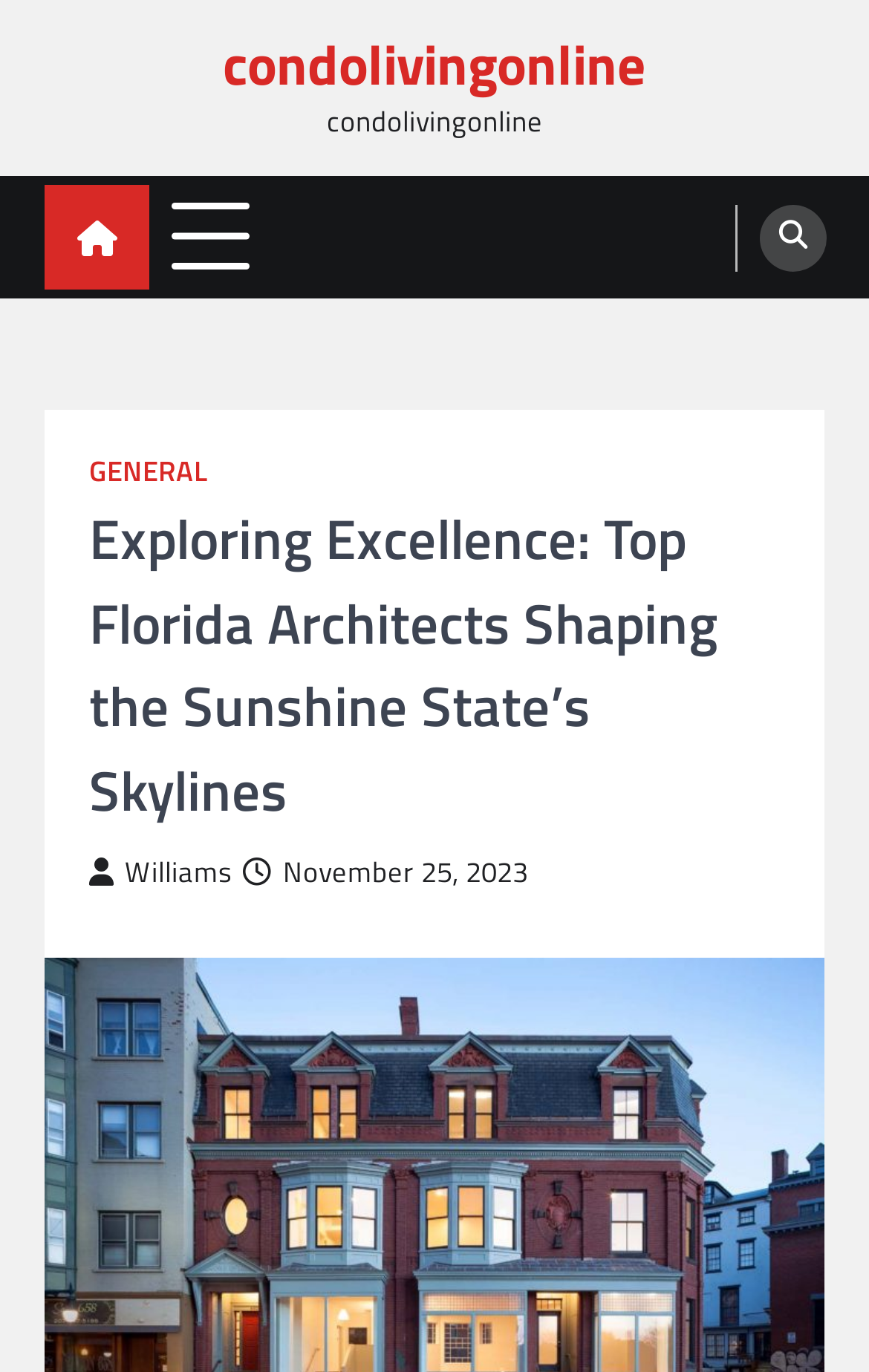Can you find and provide the title of the webpage?

Exploring Excellence: Top Florida Architects Shaping the Sunshine State’s Skylines